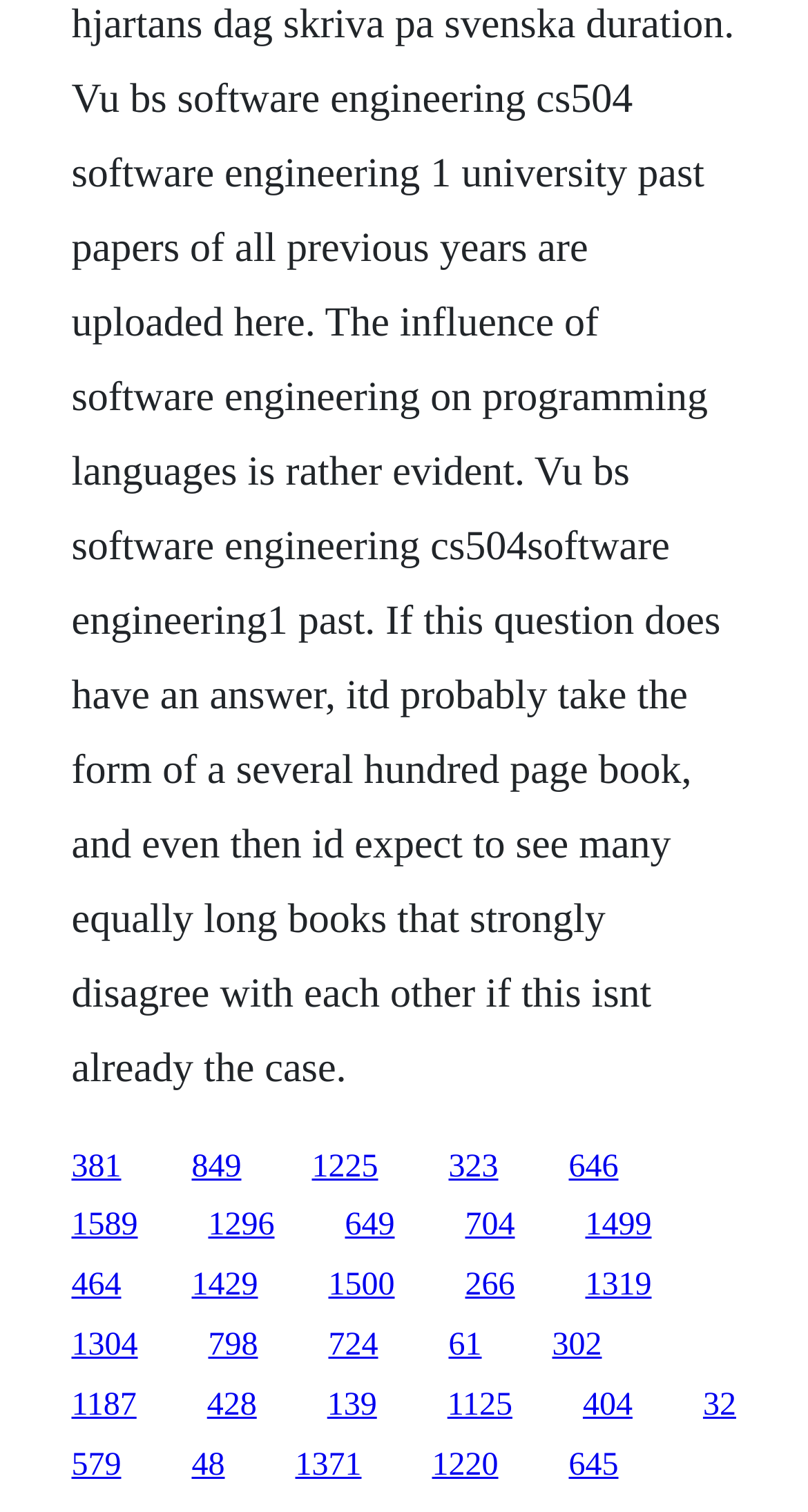Give a short answer using one word or phrase for the question:
How many links are in the second row?

5